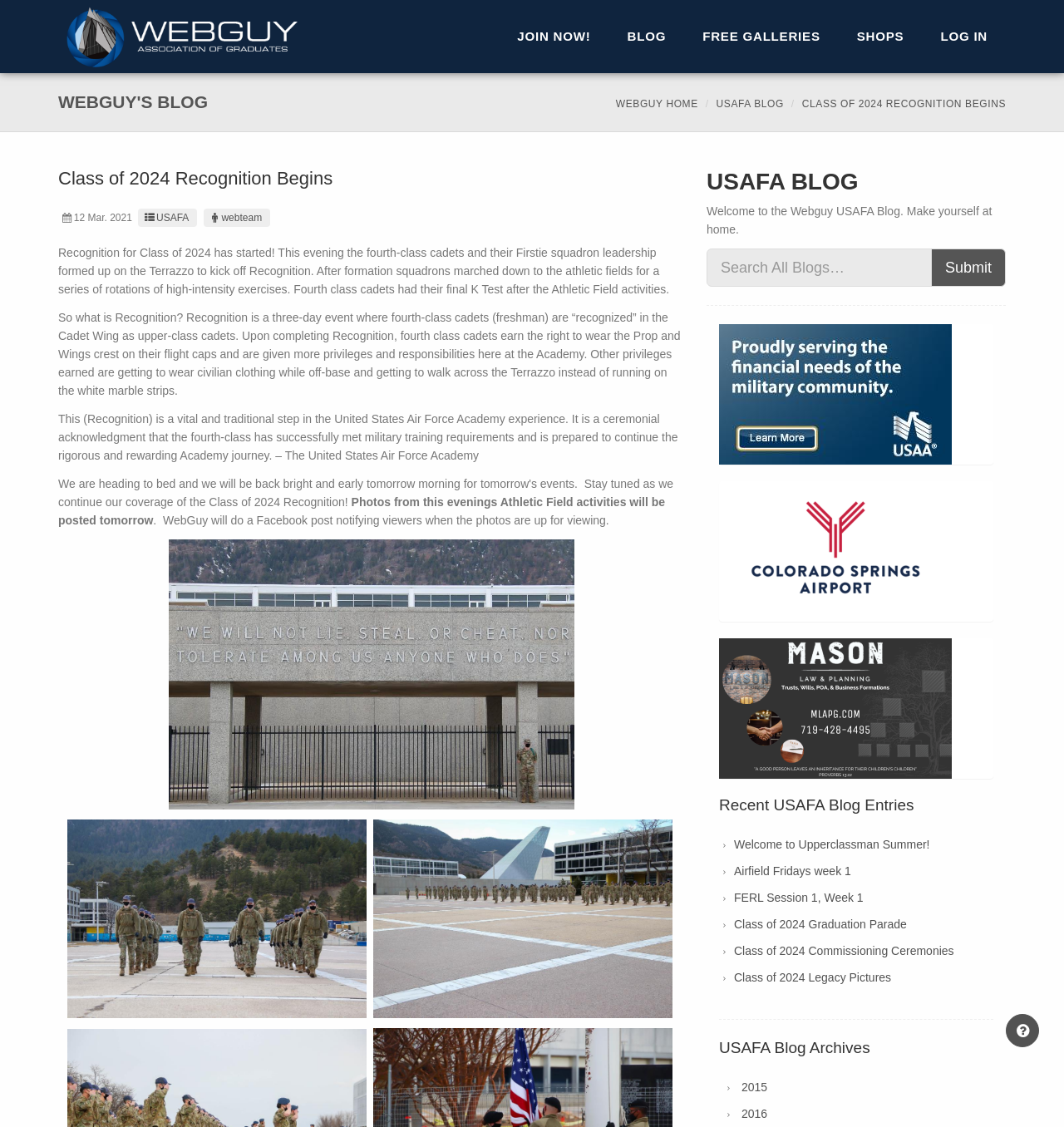What is the name of the blog?
Respond with a short answer, either a single word or a phrase, based on the image.

Webguy USAFA Blog